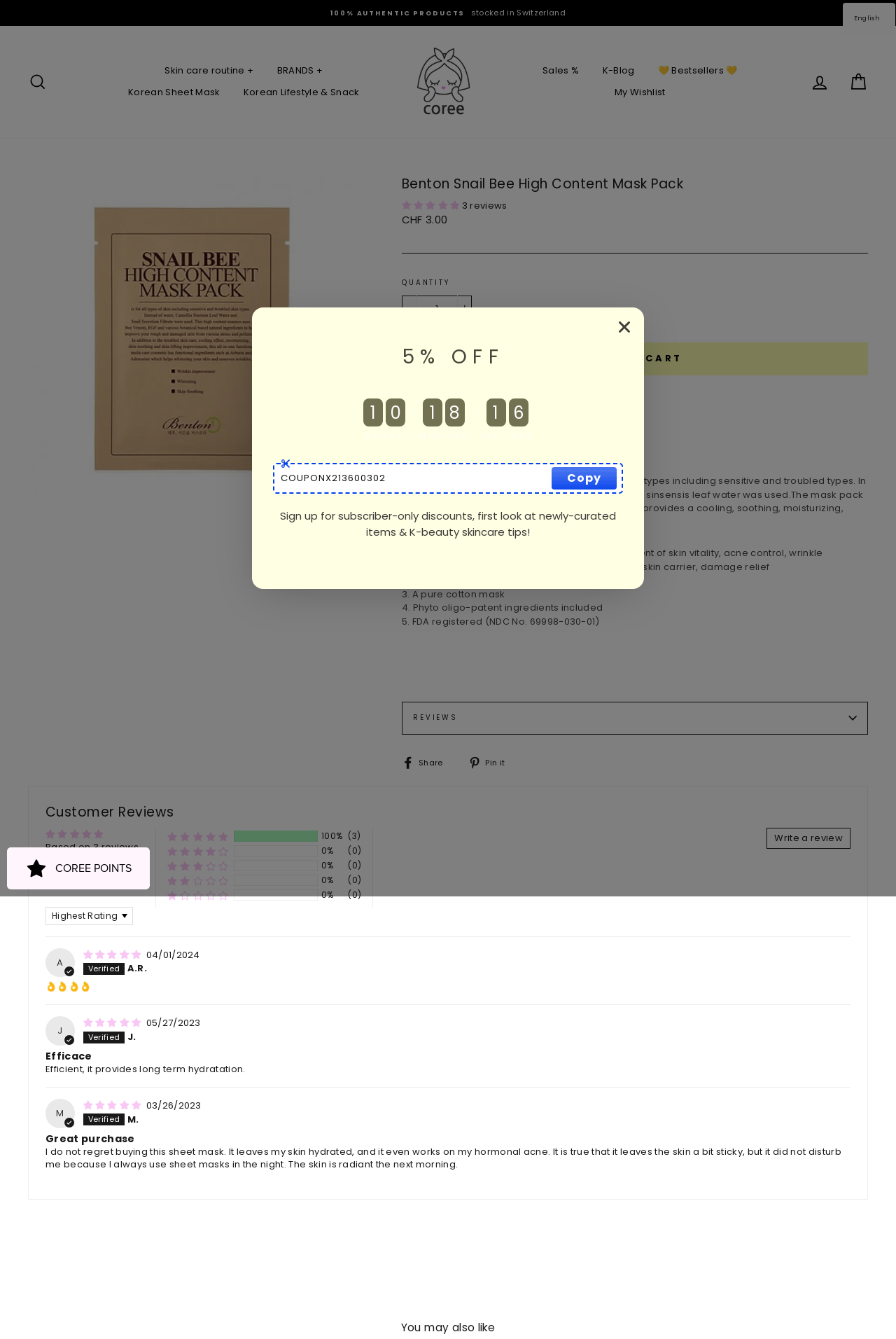Given the element description: "How to use", predict the bounding box coordinates of this UI element. The coordinates must be four float numbers between 0 and 1, given as [left, top, right, bottom].

[0.534, 0.327, 0.593, 0.342]